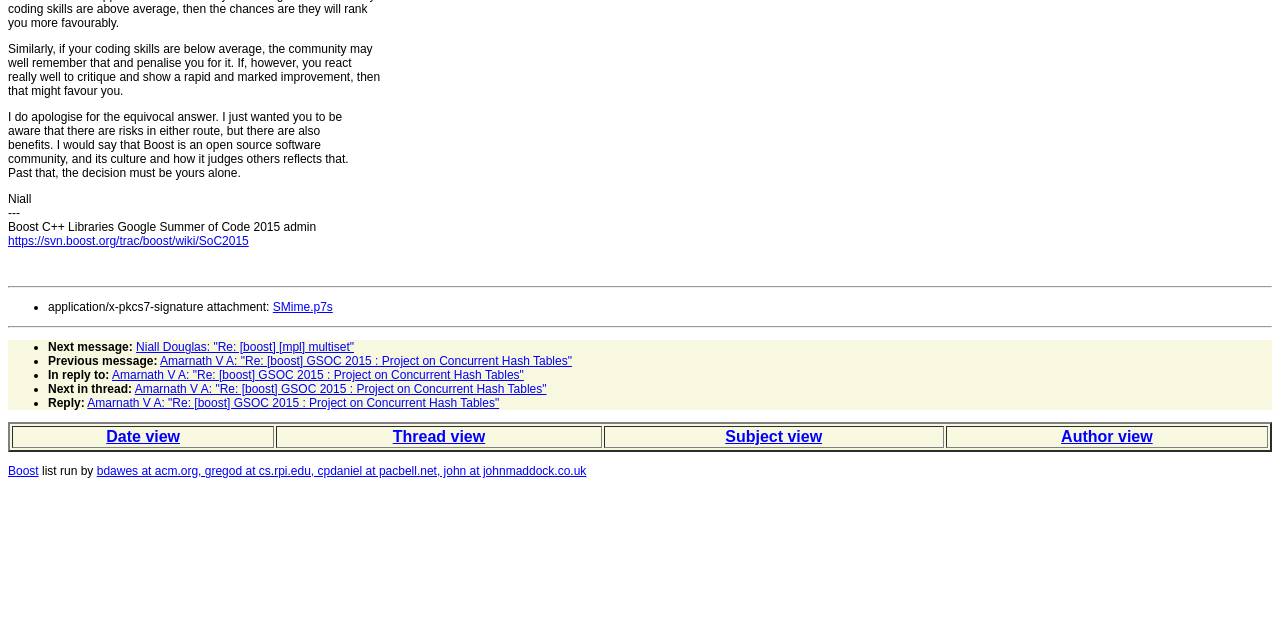Please specify the bounding box coordinates in the format (top-left x, top-left y, bottom-right x, bottom-right y), with values ranging from 0 to 1. Identify the bounding box for the UI component described as follows: https://svn.boost.org/trac/boost/wiki/SoC2015

[0.006, 0.366, 0.194, 0.388]